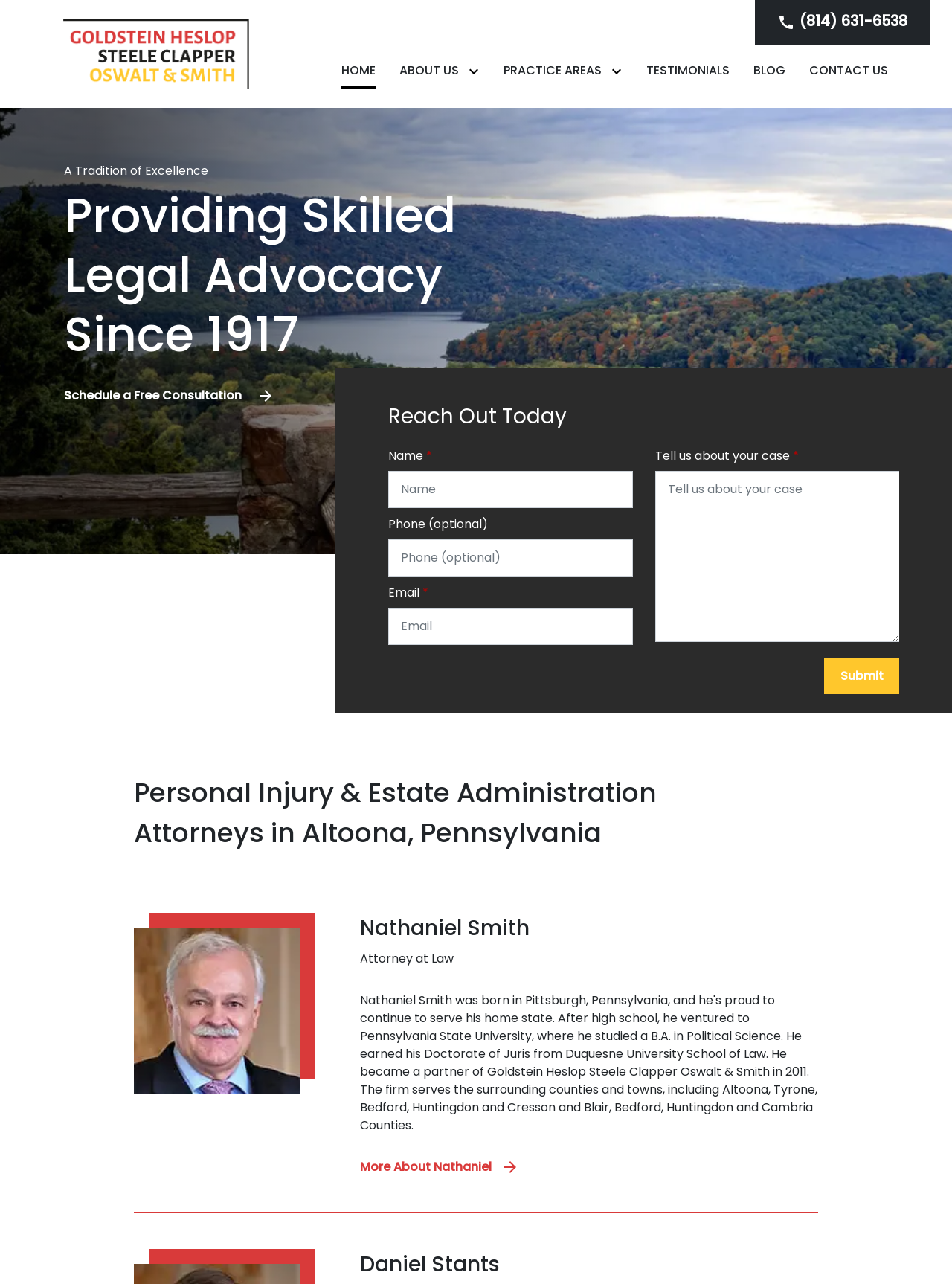Using the information in the image, give a detailed answer to the following question: What is the purpose of the form on the webpage?

I found the purpose of the form by looking at the text above the form, which says 'Schedule a Free Consultation', and the form fields are for entering name, phone number, email, and a message, indicating that it is for scheduling a consultation.